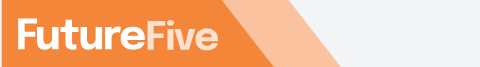Answer the question in a single word or phrase:
What is the dominant color of the logo's background?

Orange